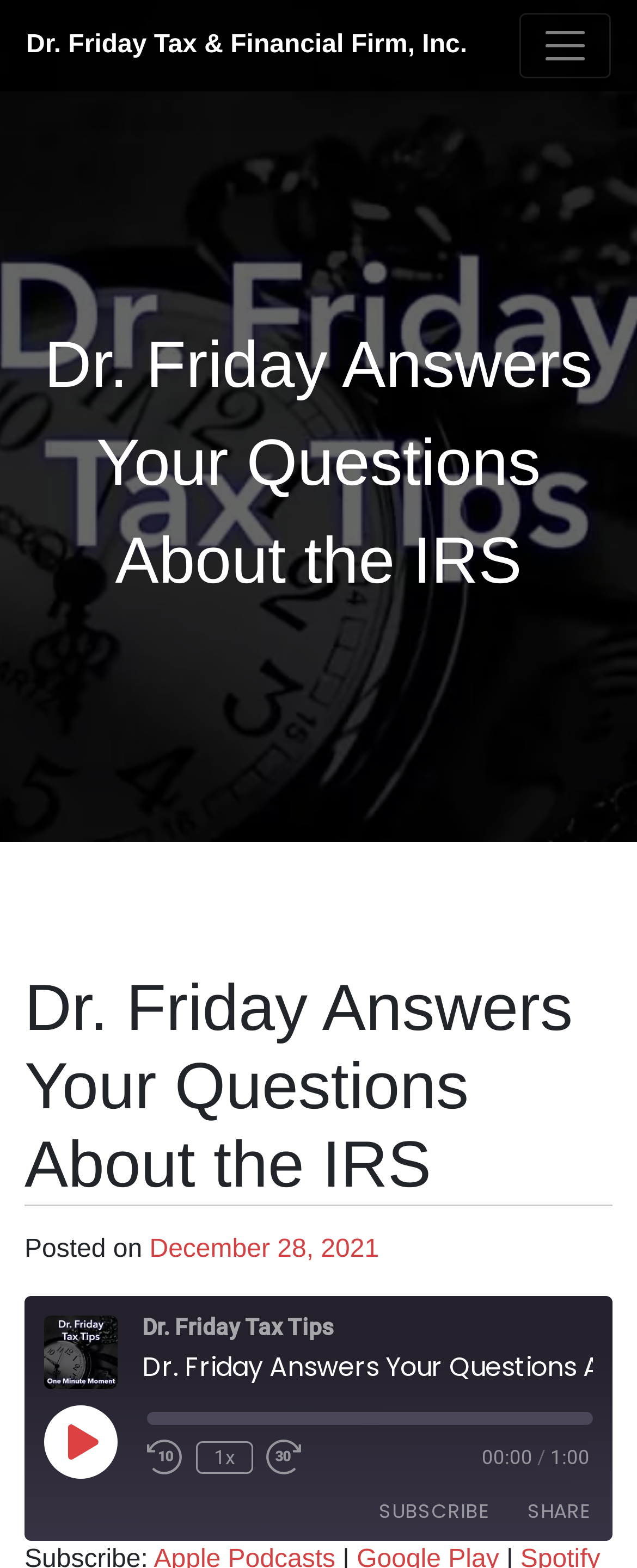Pinpoint the bounding box coordinates of the clickable area necessary to execute the following instruction: "play Dr. Friday Tax Tips episode". The coordinates should be given as four float numbers between 0 and 1, namely [left, top, right, bottom].

[0.069, 0.897, 0.182, 0.942]